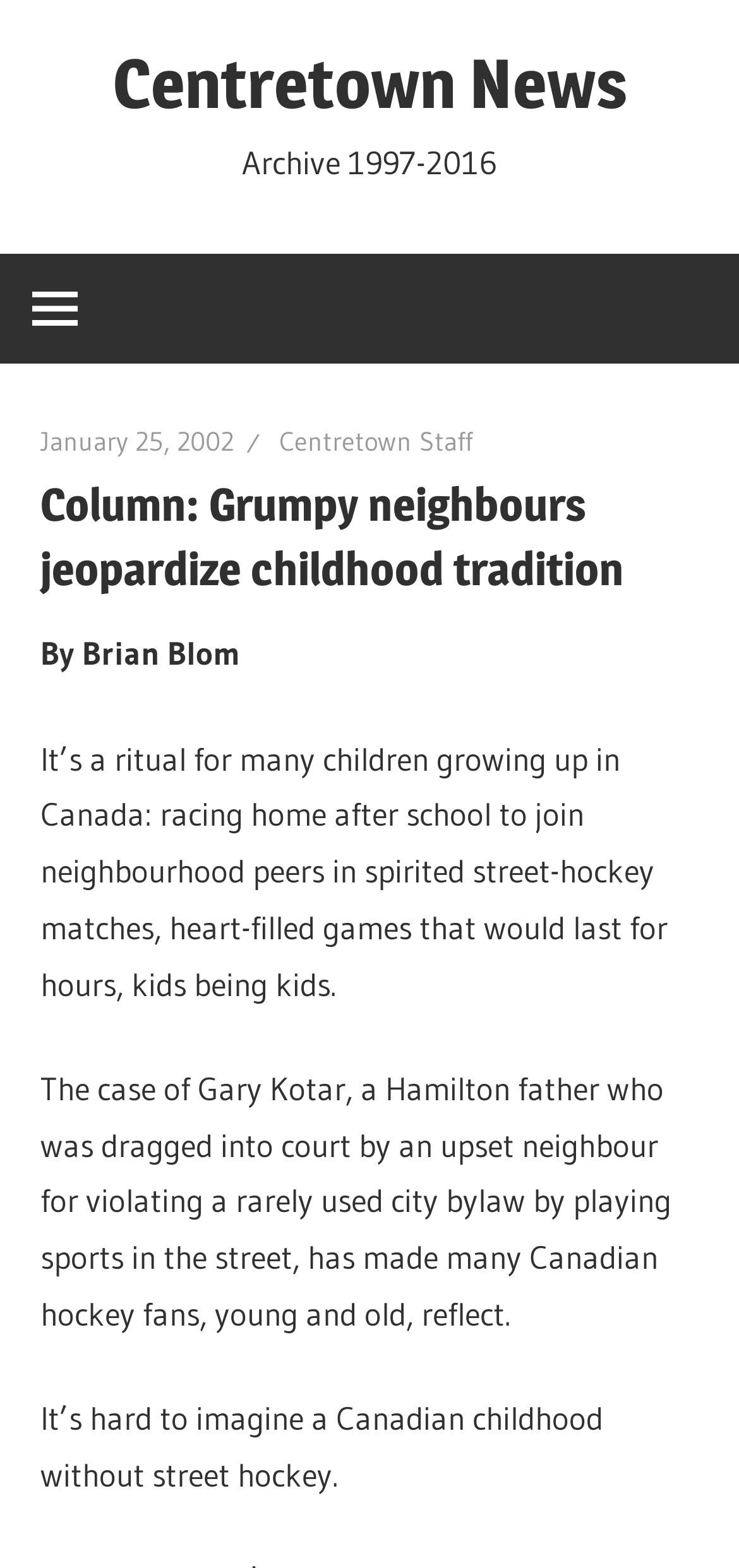Explain in detail what you observe on this webpage.

The webpage appears to be a news article from Centretown News, with a focus on a column about street hockey in Canada. At the top of the page, there is a link to the Centretown News website, accompanied by a static text element displaying the archive years from 1997 to 2016. 

Below this, there is a button that expands to reveal a primary menu, which contains a header with links to specific dates, including January 25, 2002, and the author's name, Centretown Staff. 

The main content of the article is headed by a title, "Column: Grumpy neighbours jeopardize childhood tradition", followed by the author's name, Brian Blom. The article begins with a descriptive paragraph about the tradition of playing street hockey in Canada, which is positioned to the left of the page. 

Below this, there are two more paragraphs of text, which continue to discuss the importance of street hockey in Canadian culture, with the last paragraph positioned near the bottom of the page.